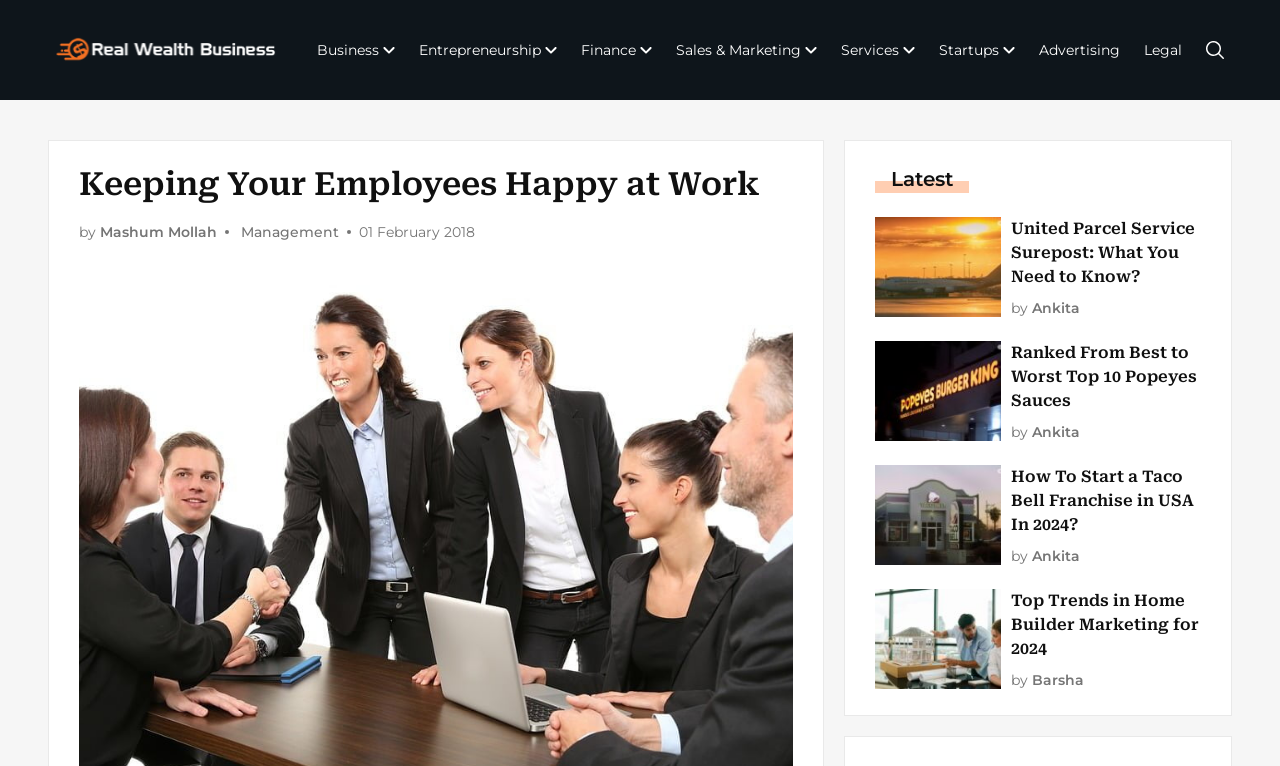Based on the image, please elaborate on the answer to the following question:
How many articles are listed on the webpage?

There are four articles listed on the webpage, each with a title, author, and image. The articles are 'United Parcel Service Surepost: What You Need to Know?', 'Ranked From Best to Worst Top 10 Popeyes Sauces', 'How To Start a Taco Bell Franchise in USA In 2024?', and 'Top Trends in Home Builder Marketing for 2024'.